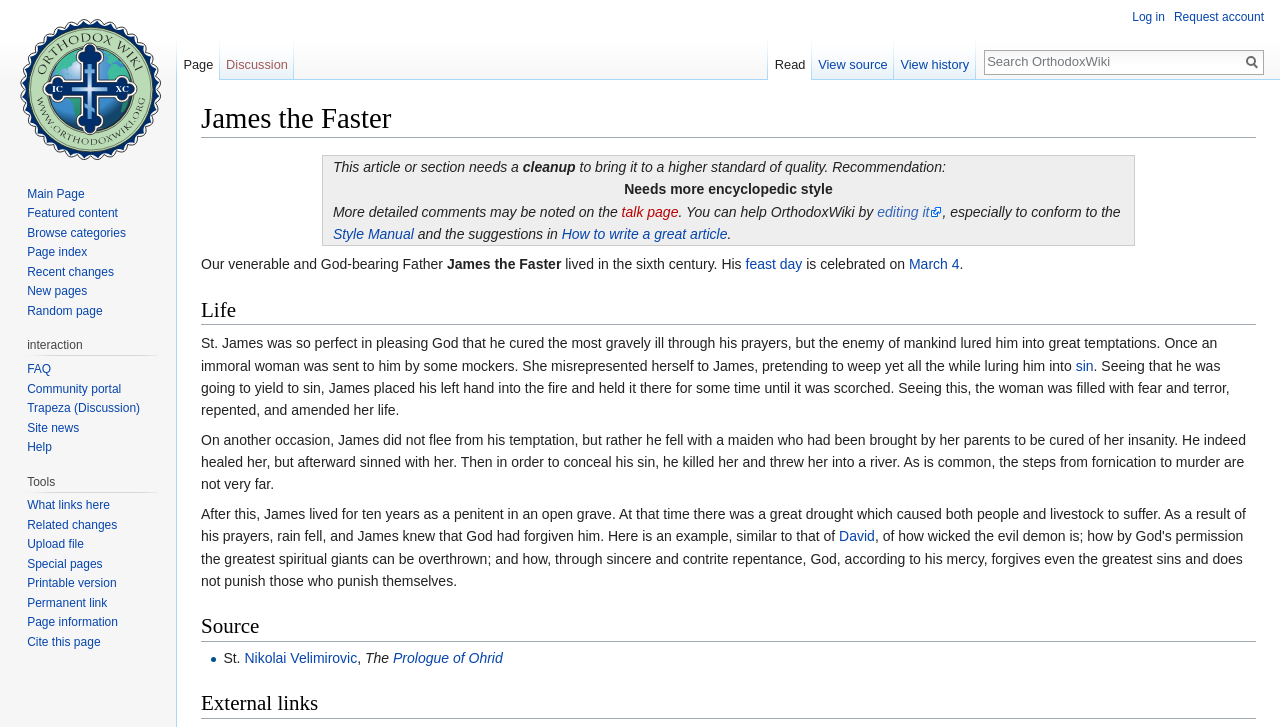Determine the bounding box coordinates of the section to be clicked to follow the instruction: "View source". The coordinates should be given as four float numbers between 0 and 1, formatted as [left, top, right, bottom].

[0.634, 0.055, 0.698, 0.11]